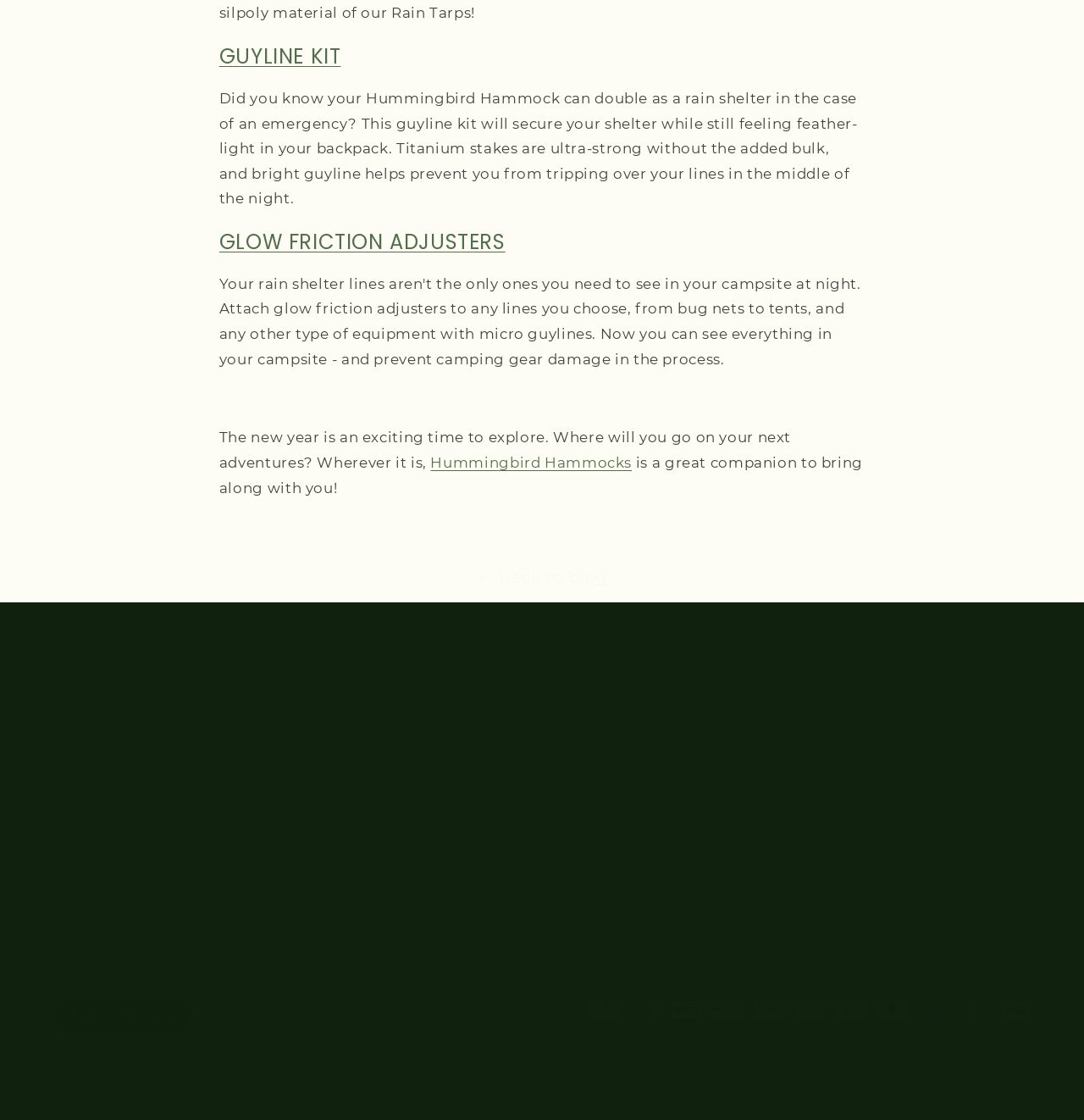Please identify the bounding box coordinates of the area that needs to be clicked to fulfill the following instruction: "Contact the architect."

None